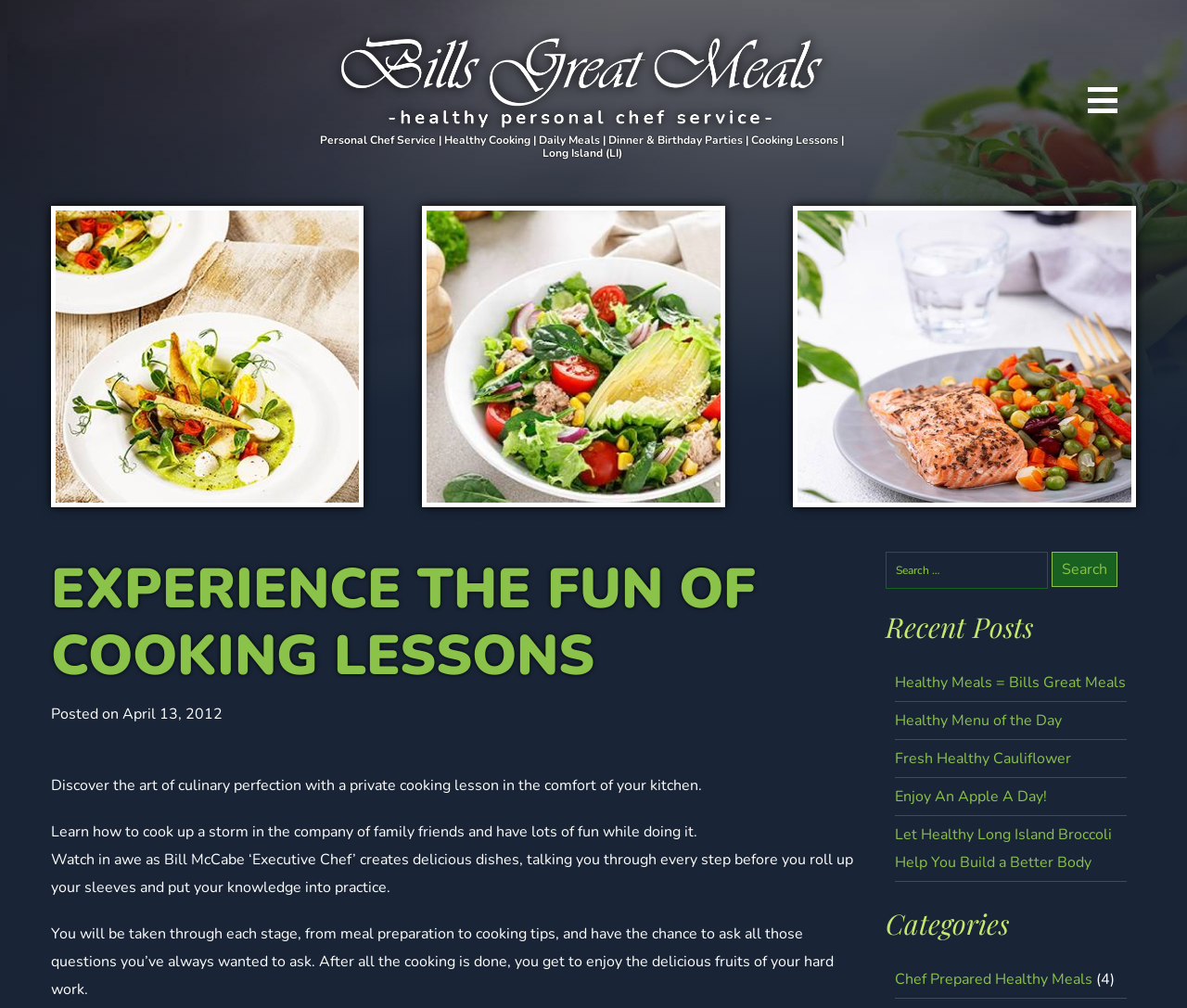Please identify the bounding box coordinates of the area that needs to be clicked to follow this instruction: "Search for something".

[0.746, 0.547, 0.957, 0.59]